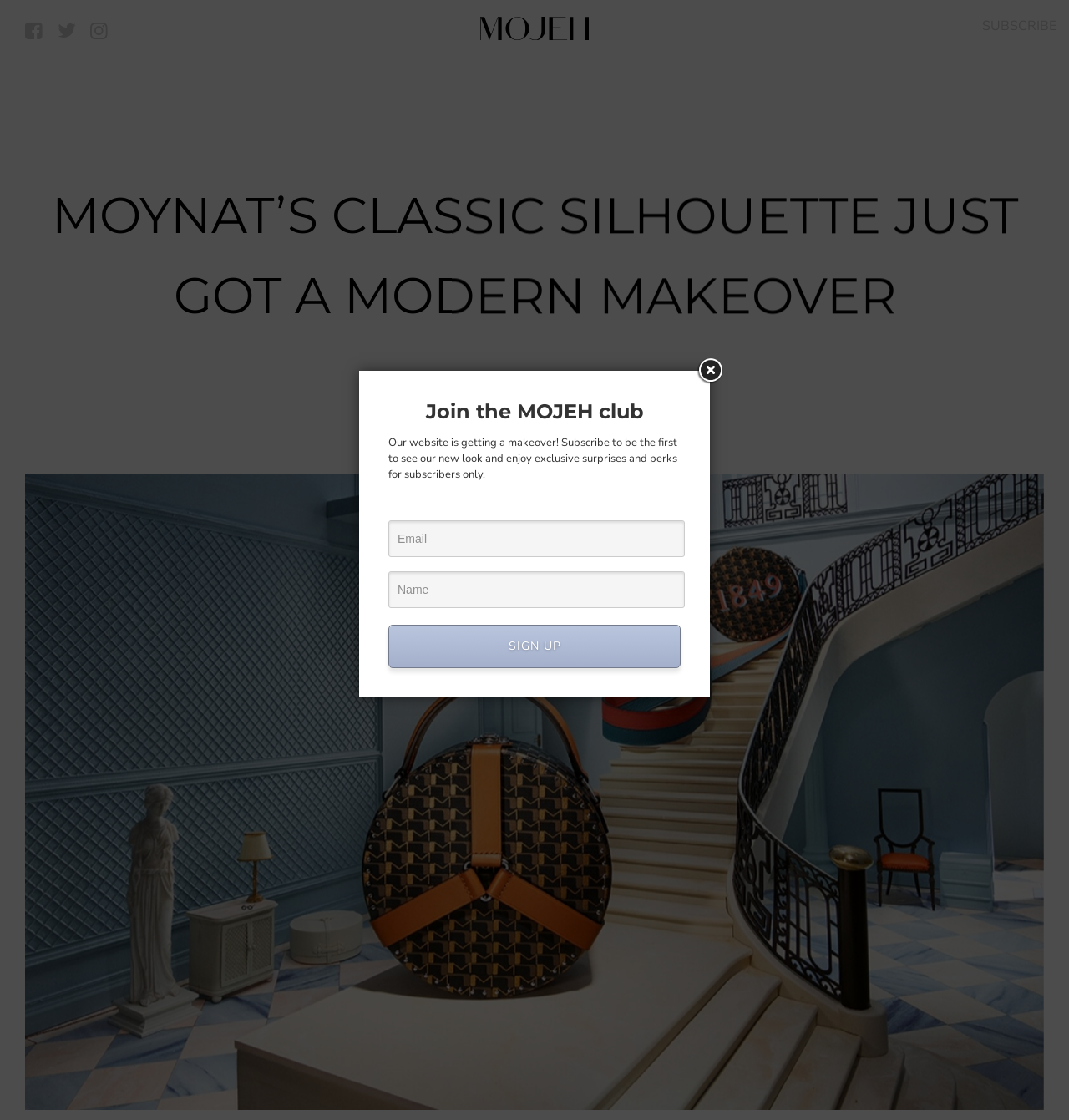What is the makeover about?
Provide a concise answer using a single word or phrase based on the image.

Moynat's classic silhouette